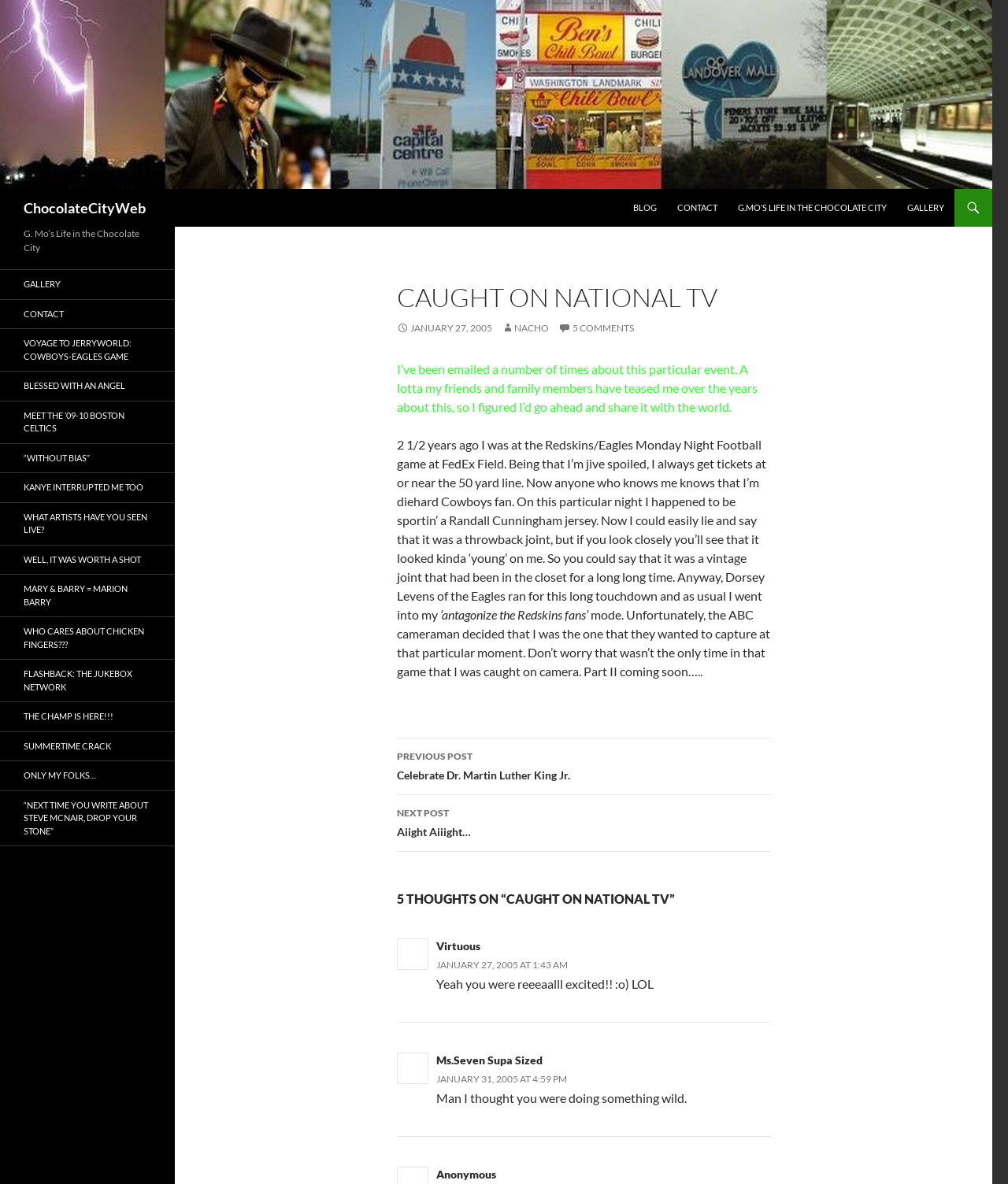Craft a detailed narrative of the webpage's structure and content.

The webpage is a blog post titled "Caught on National TV" on a website called ChocolateCityWeb. At the top of the page, there is a logo and a navigation menu with links to "BLOG", "CONTACT", "G.MO'S LIFE IN THE CHOCOLATE CITY", and "GALLERY". Below the navigation menu, there is a header section with a title "ChocolateCityWeb" and a search bar.

The main content of the page is a blog post with a title "CAUGHT ON NATIONAL TV" and a date "JANUARY 27, 2005". The post is written in a casual tone and describes the author's experience of being caught on camera at a Redskins/Eagles Monday Night Football game. The text is divided into several paragraphs, with some links and icons scattered throughout.

Below the main content, there is a section with links to previous and next posts, titled "Post navigation". Further down, there is a section with comments from readers, titled "5 THOUGHTS ON “CAUGHT ON NATIONAL TV”". Each comment is displayed in a separate block with the commenter's name and the comment text.

On the left side of the page, there is a sidebar with a list of links to other blog posts, including "VOYAGE TO JERRYWORLD: COWBOYS-EAGLES GAME", "BLESSED WITH AN ANGEL", and "MARY & BARRY = MARION BARRY". The sidebar takes up about a quarter of the page's width.

Overall, the page has a simple and clean design, with a focus on the blog post content and a minimalistic navigation menu.